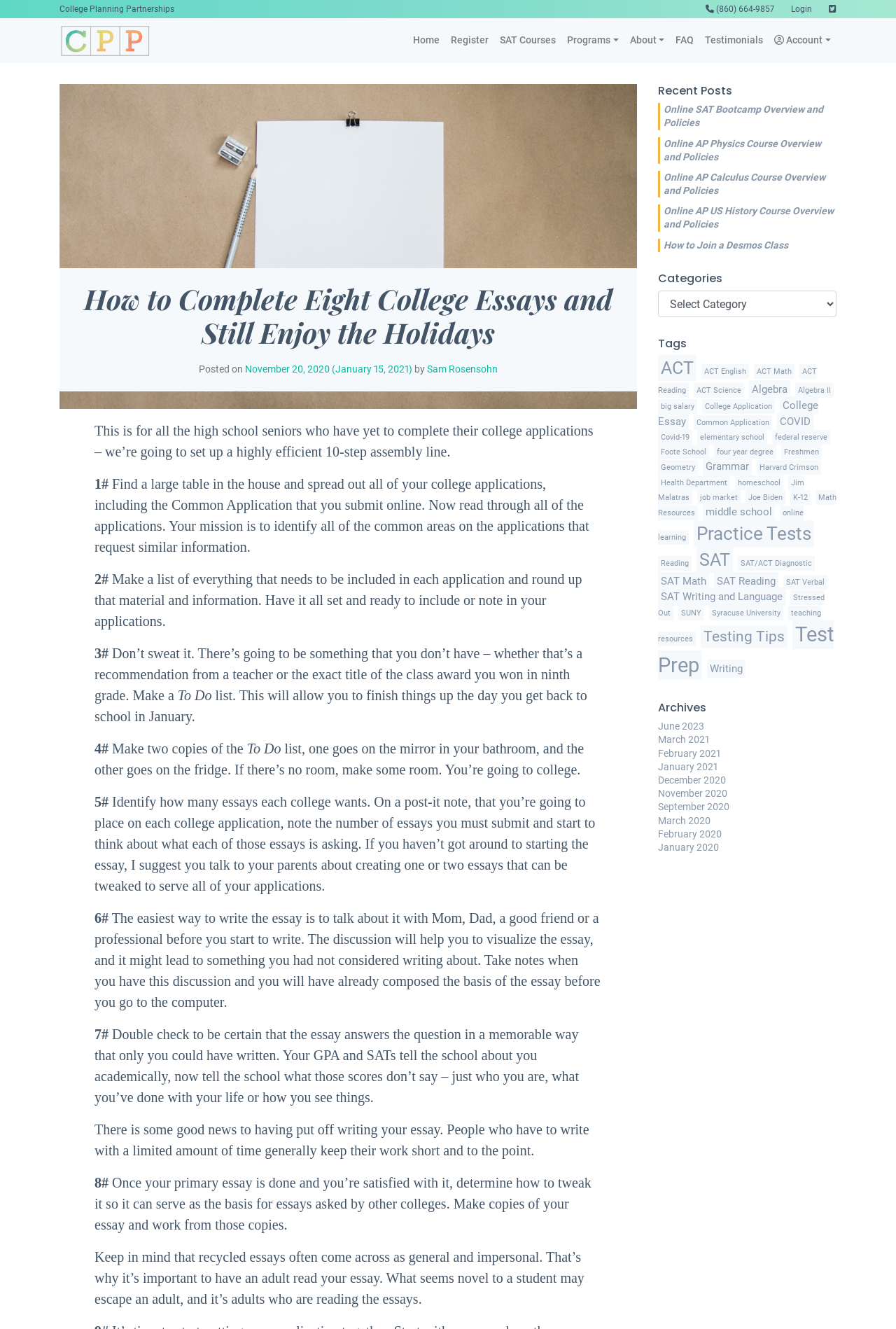Respond with a single word or phrase to the following question: How many months are listed in the archives?

9